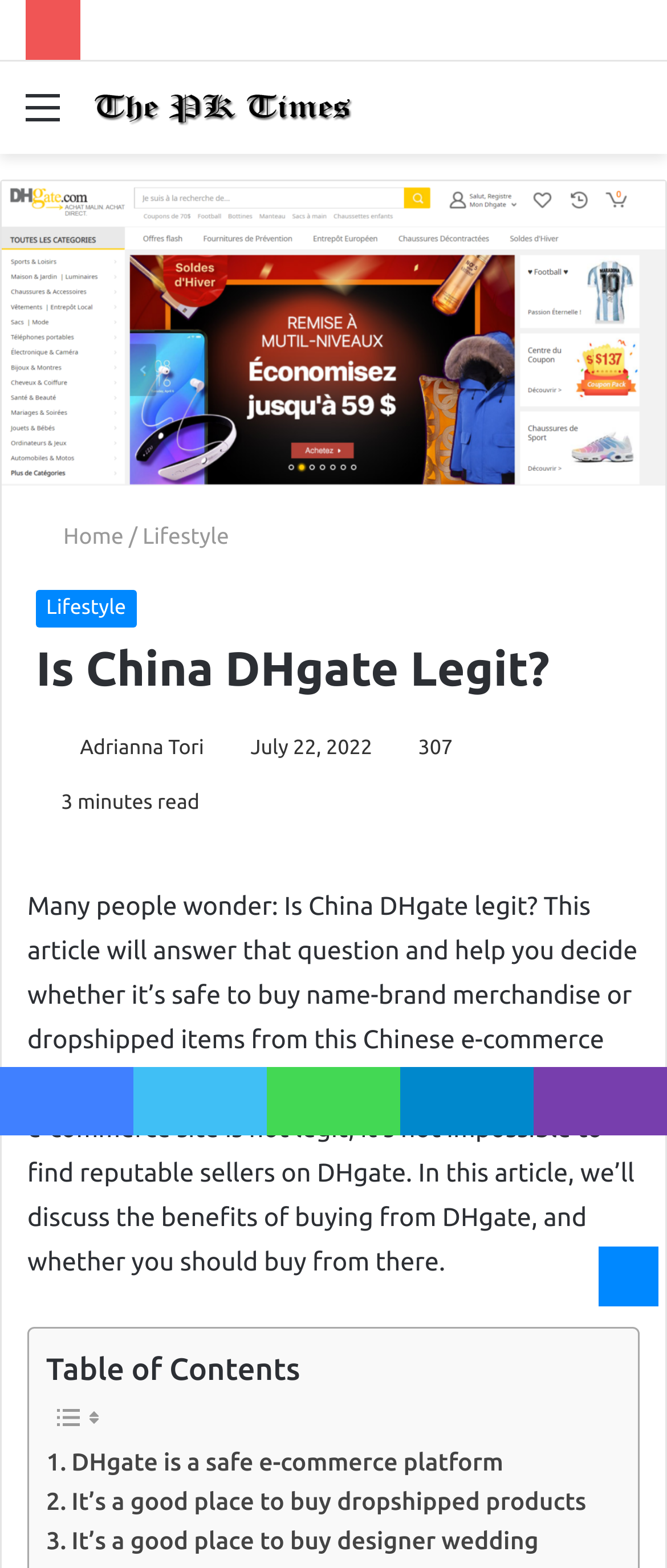Please mark the bounding box coordinates of the area that should be clicked to carry out the instruction: "Read the article about DHgate".

[0.054, 0.406, 0.946, 0.448]